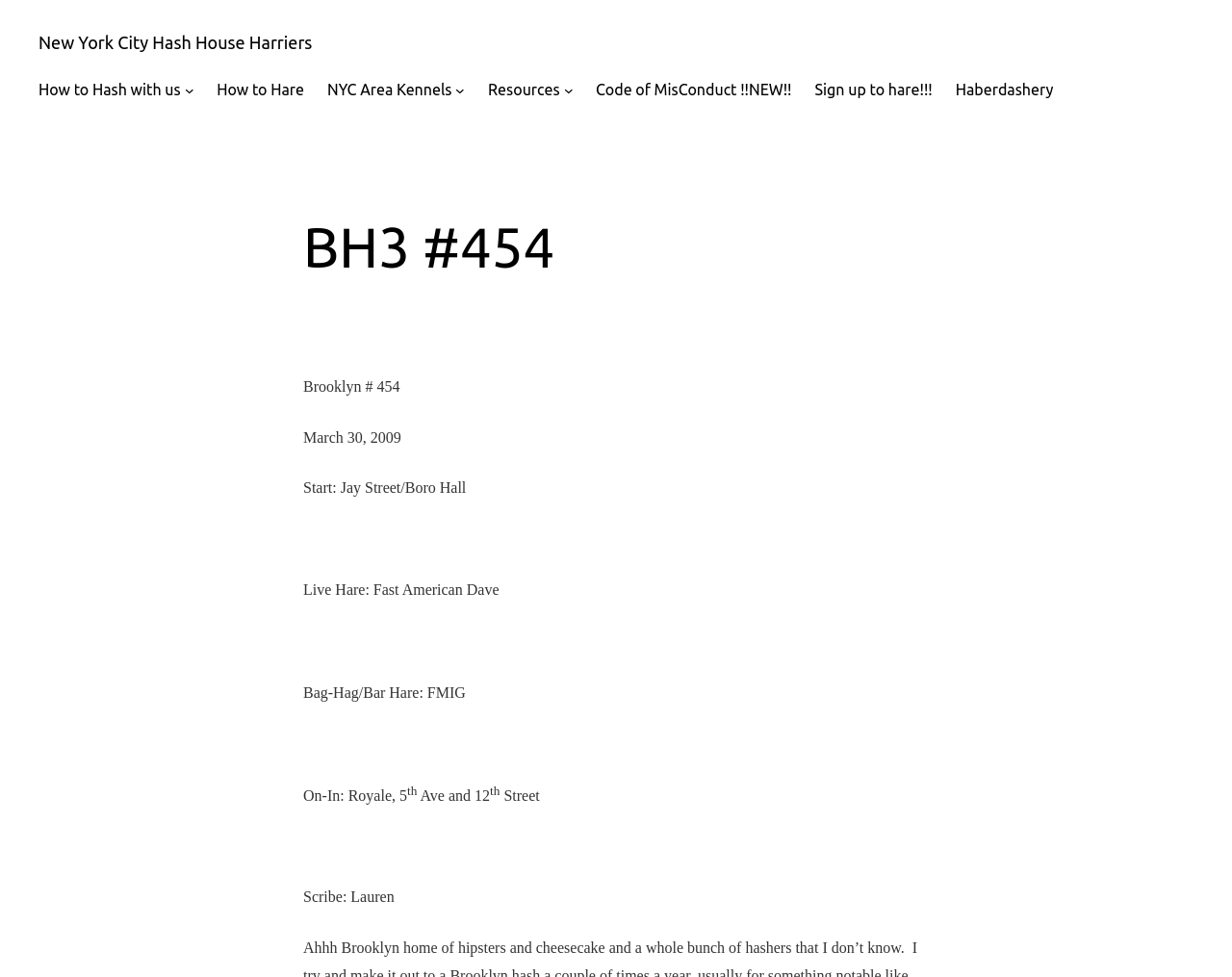Identify the bounding box coordinates of the region that needs to be clicked to carry out this instruction: "Click on 'NYC Area Kennels'". Provide these coordinates as four float numbers ranging from 0 to 1, i.e., [left, top, right, bottom].

[0.266, 0.08, 0.367, 0.105]